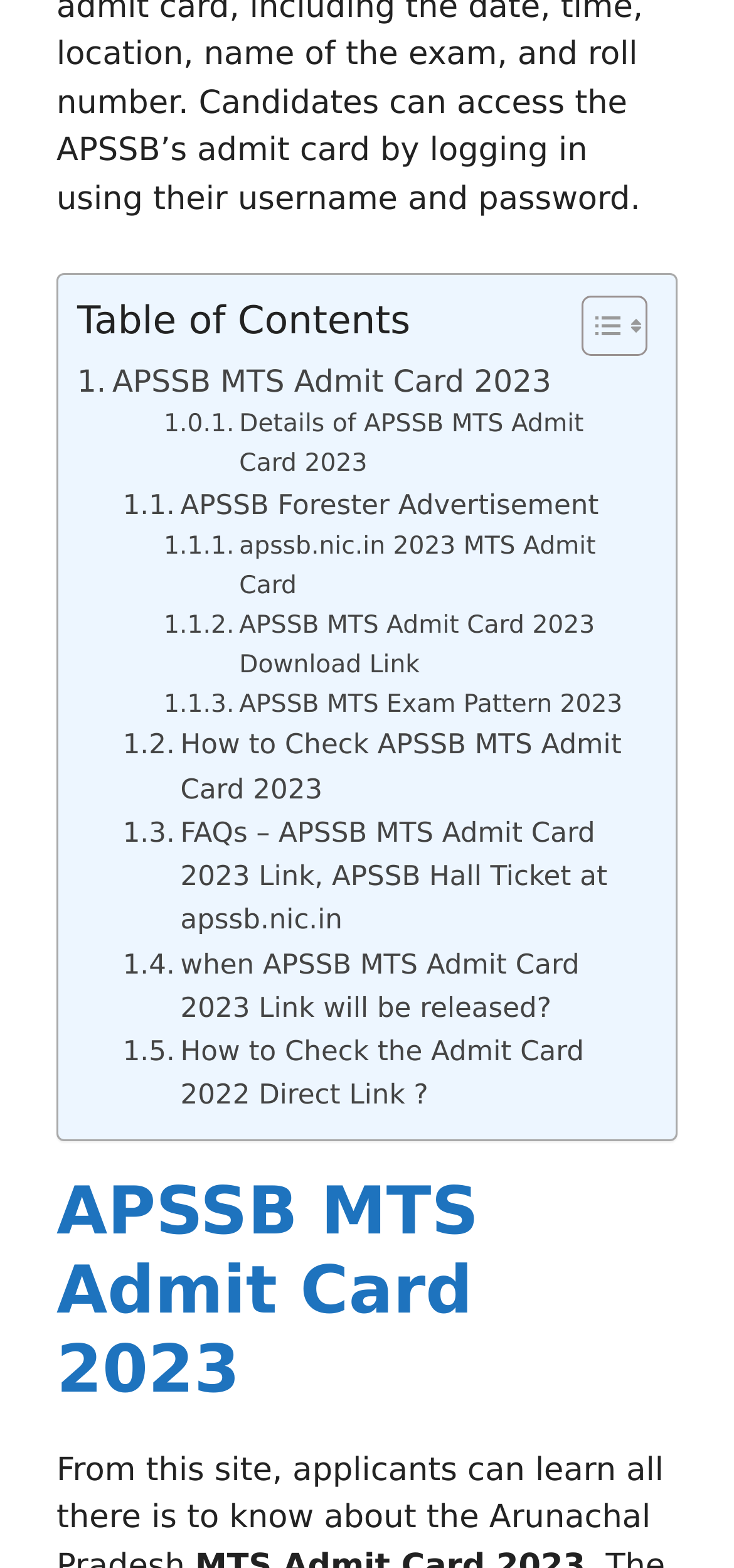Look at the image and write a detailed answer to the question: 
What is the URL mentioned on this webpage?

The URL 'apssb.nic.in' is mentioned in one of the link elements on the webpage. This URL is likely to be the official website of APSSB, and the link may take the user to the website or a specific page on the website.